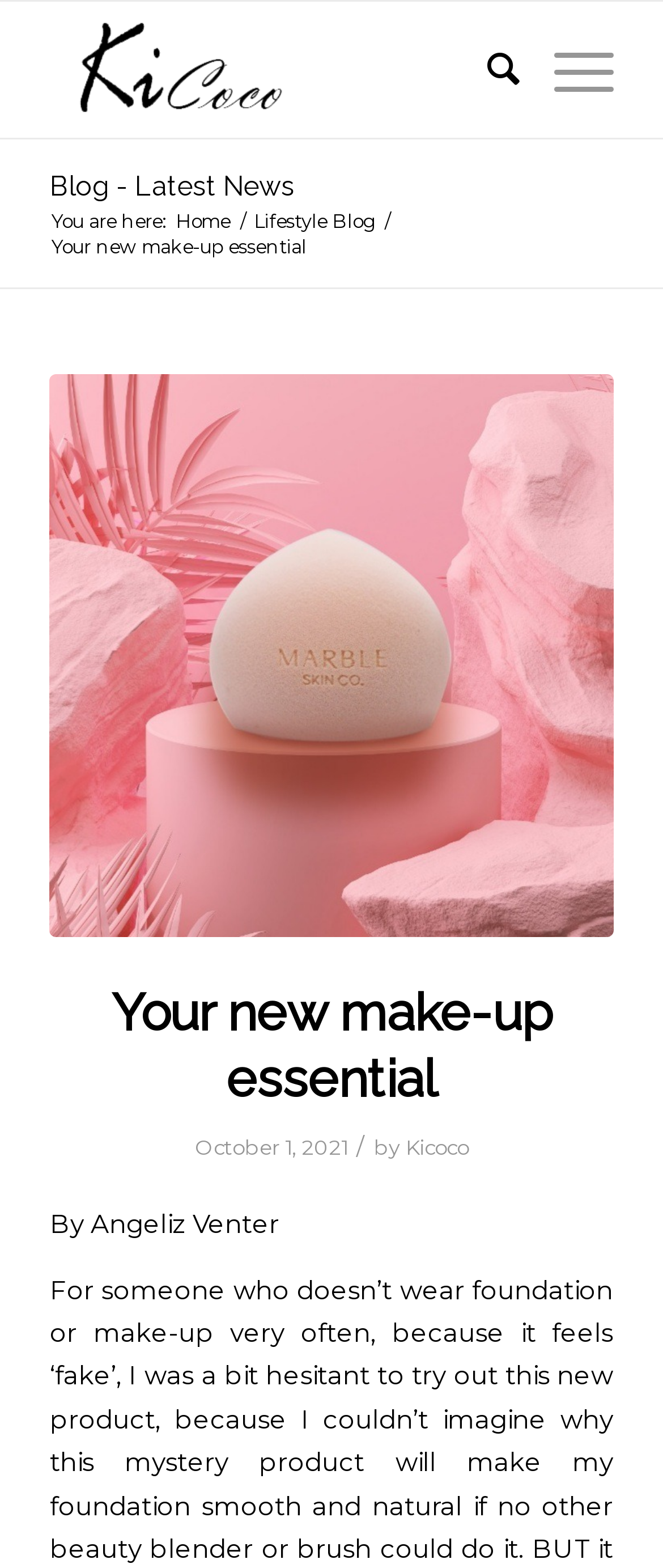What is the name of the product being discussed?
Provide an in-depth answer to the question, covering all aspects.

I inferred this from the link 'Kicoco' in the top navigation bar, as well as the mention of 'Kicoco' in the main heading and the author's name, suggesting that the blog post is about a product or brand with this name.